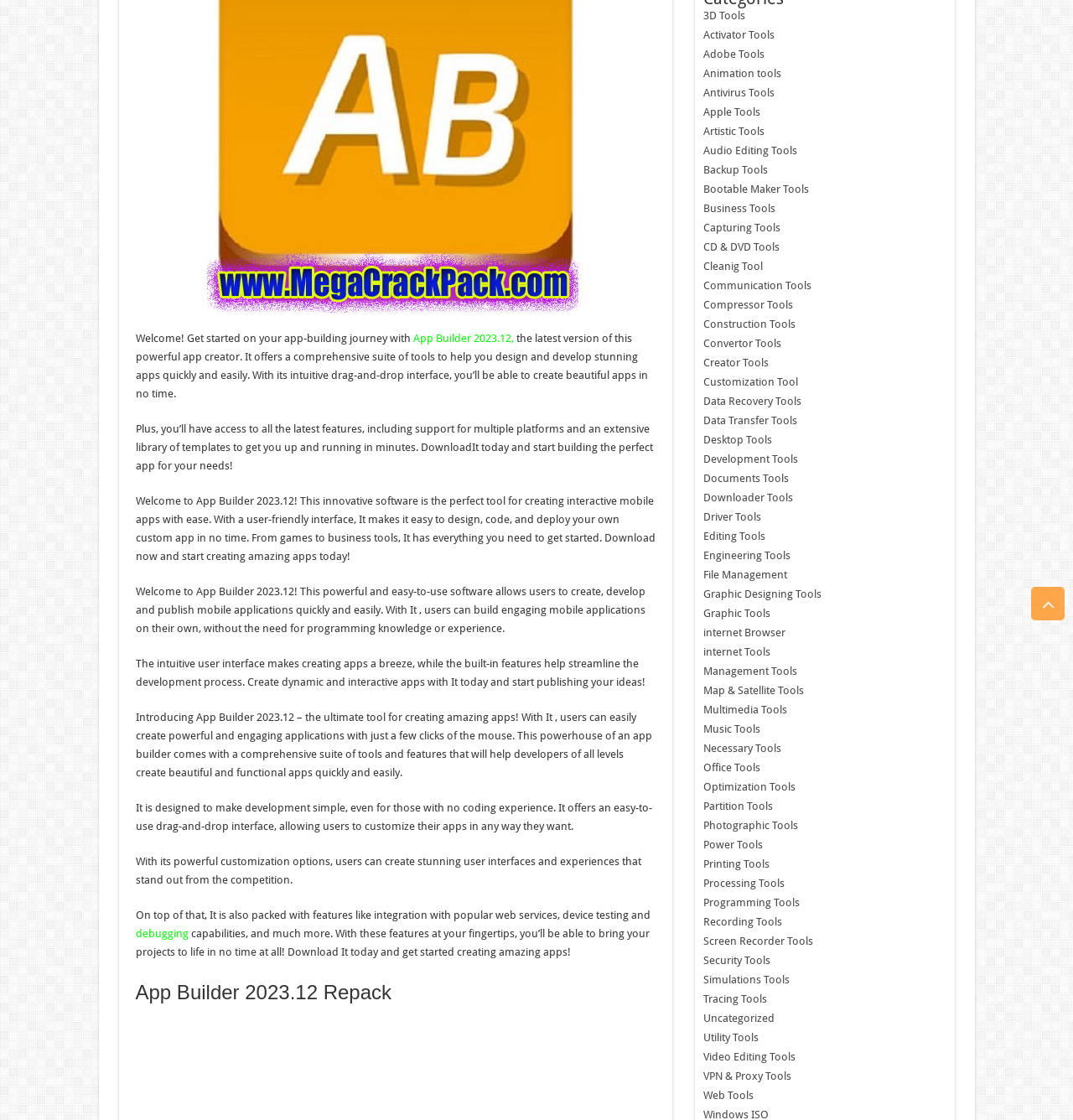Locate the UI element described by Data Transfer Tools in the provided webpage screenshot. Return the bounding box coordinates in the format (top-left x, top-left y, bottom-right x, bottom-right y), ensuring all values are between 0 and 1.

[0.655, 0.37, 0.743, 0.381]